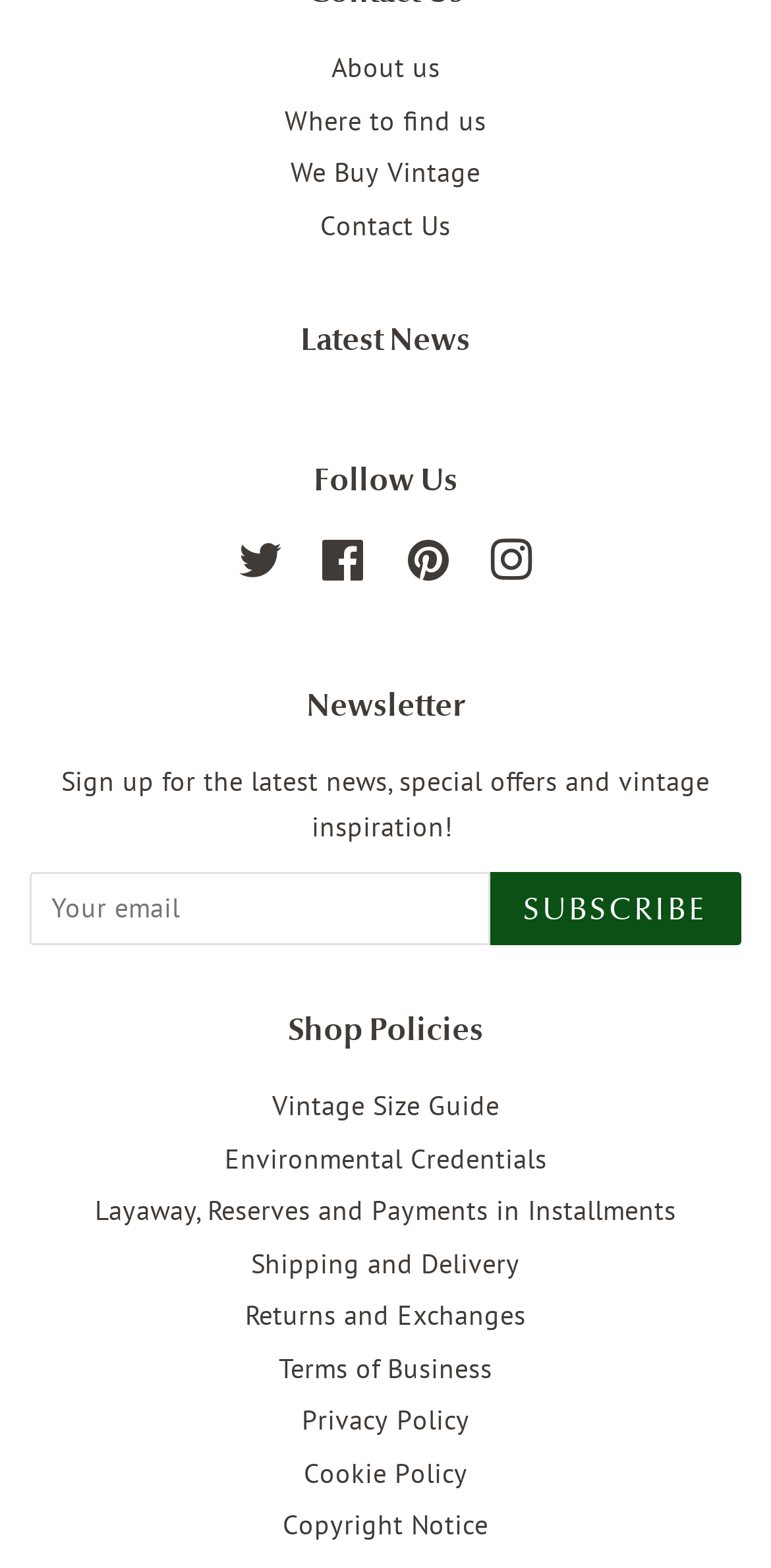Find the bounding box coordinates corresponding to the UI element with the description: "Latest News". The coordinates should be formatted as [left, top, right, bottom], with values as floats between 0 and 1.

[0.39, 0.205, 0.61, 0.229]